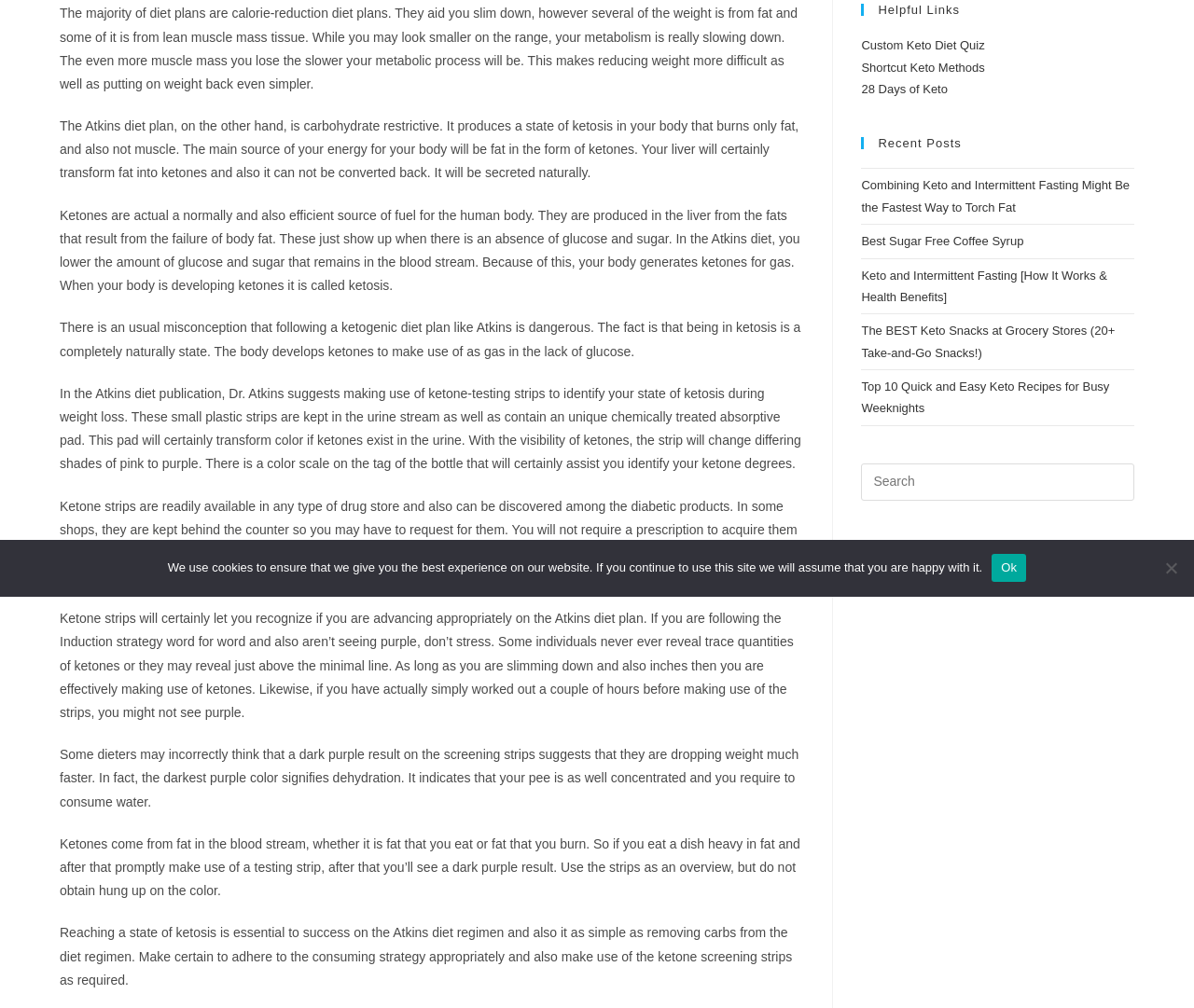Provide the bounding box coordinates for the UI element that is described by this text: "Custom Keto Diet Quiz". The coordinates should be in the form of four float numbers between 0 and 1: [left, top, right, bottom].

[0.721, 0.038, 0.825, 0.052]